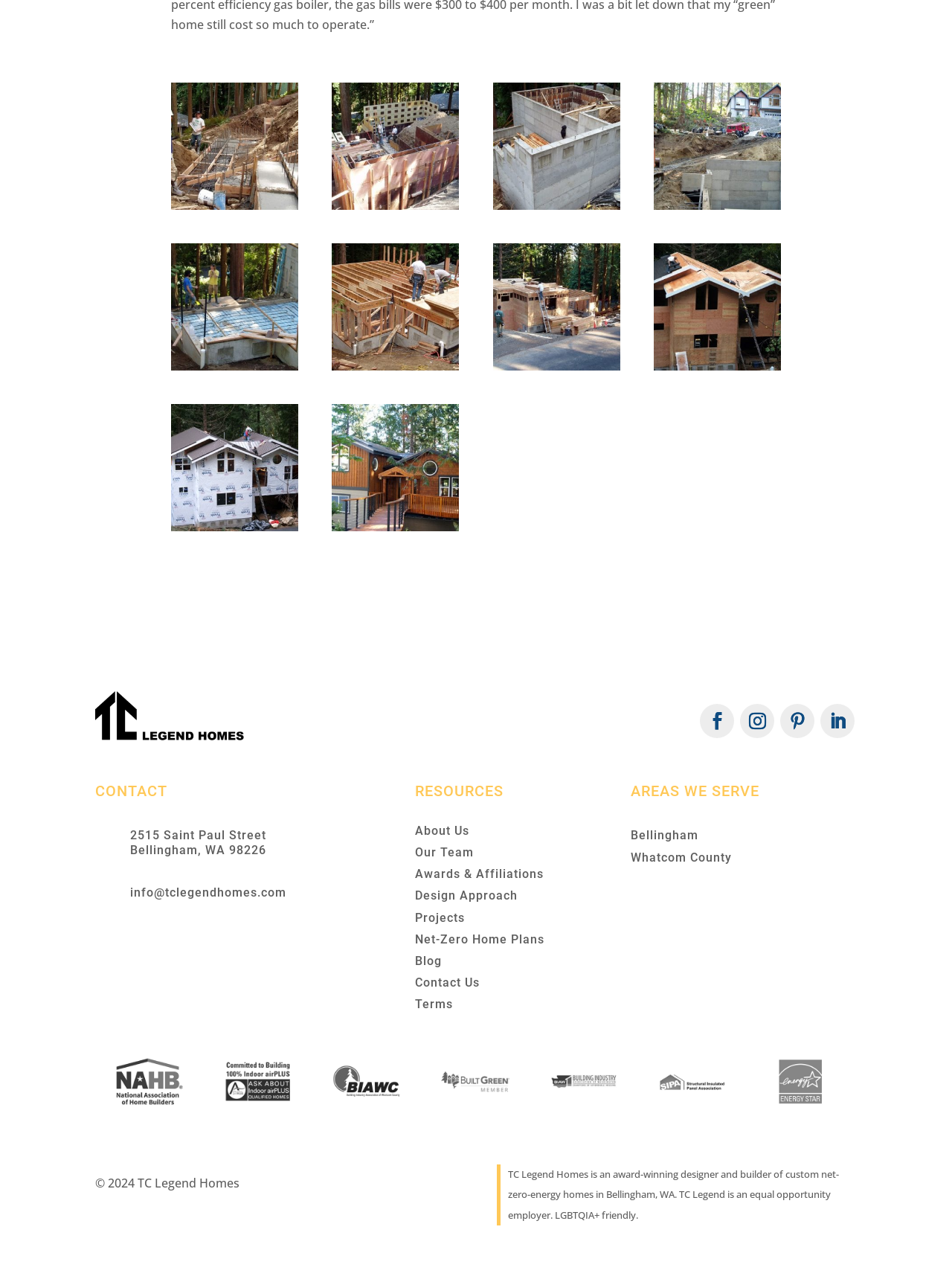Determine the bounding box coordinates for the UI element with the following description: "Design Approach". The coordinates should be four float numbers between 0 and 1, represented as [left, top, right, bottom].

[0.436, 0.693, 0.544, 0.704]